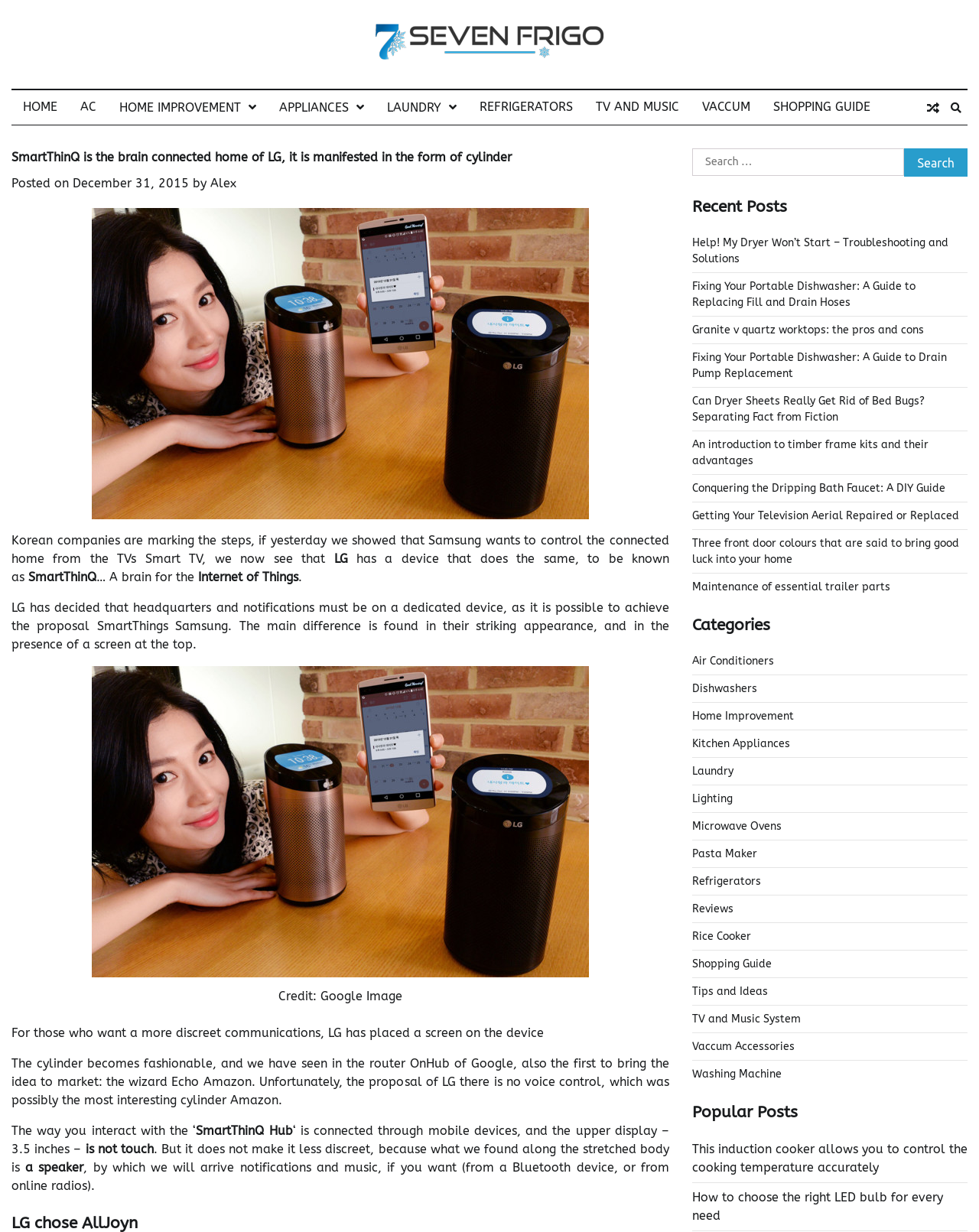What is the function of the 'Search for:' box?
Based on the visual, give a brief answer using one word or a short phrase.

Search